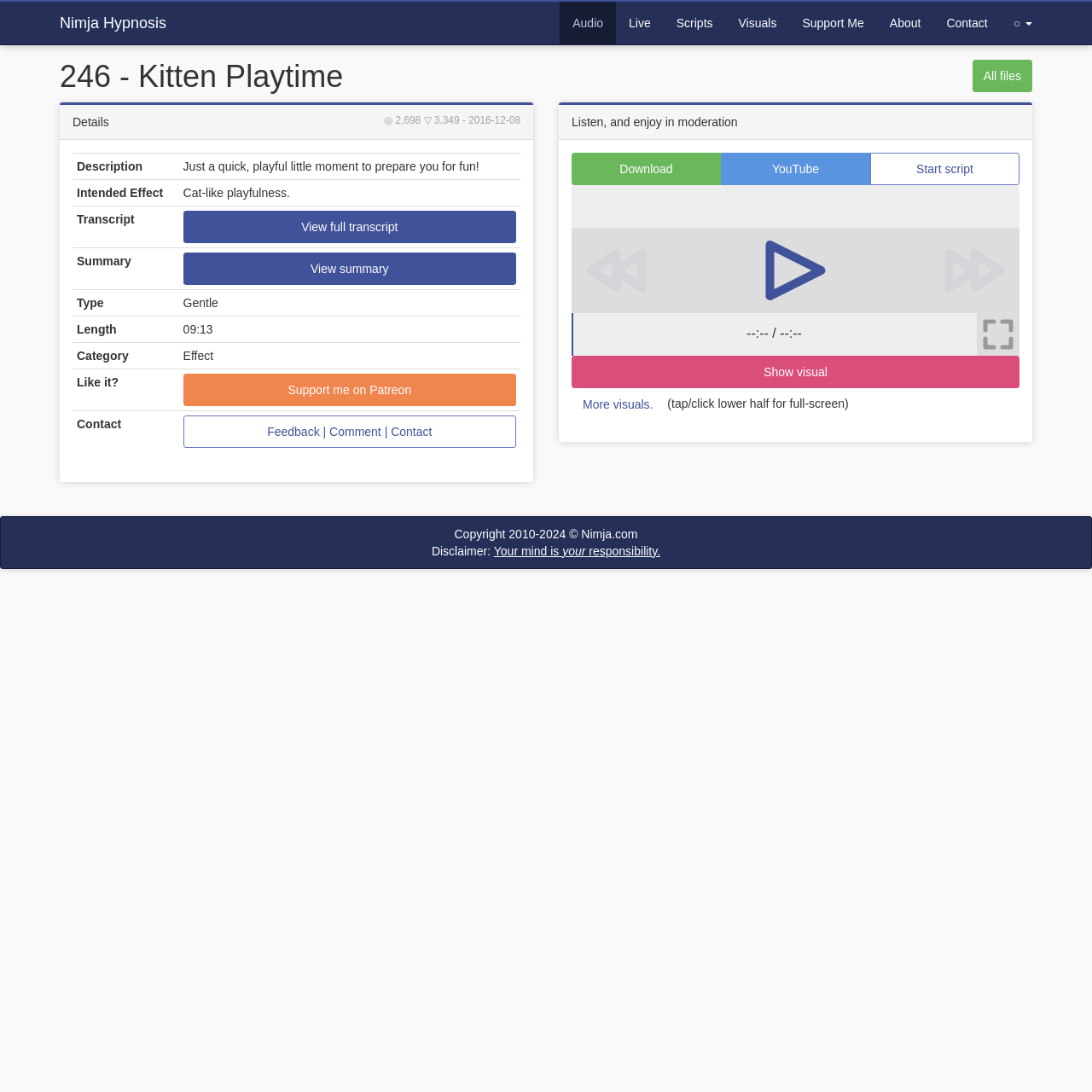How many views does this hypnosis session have?
Based on the screenshot, respond with a single word or phrase.

2,698